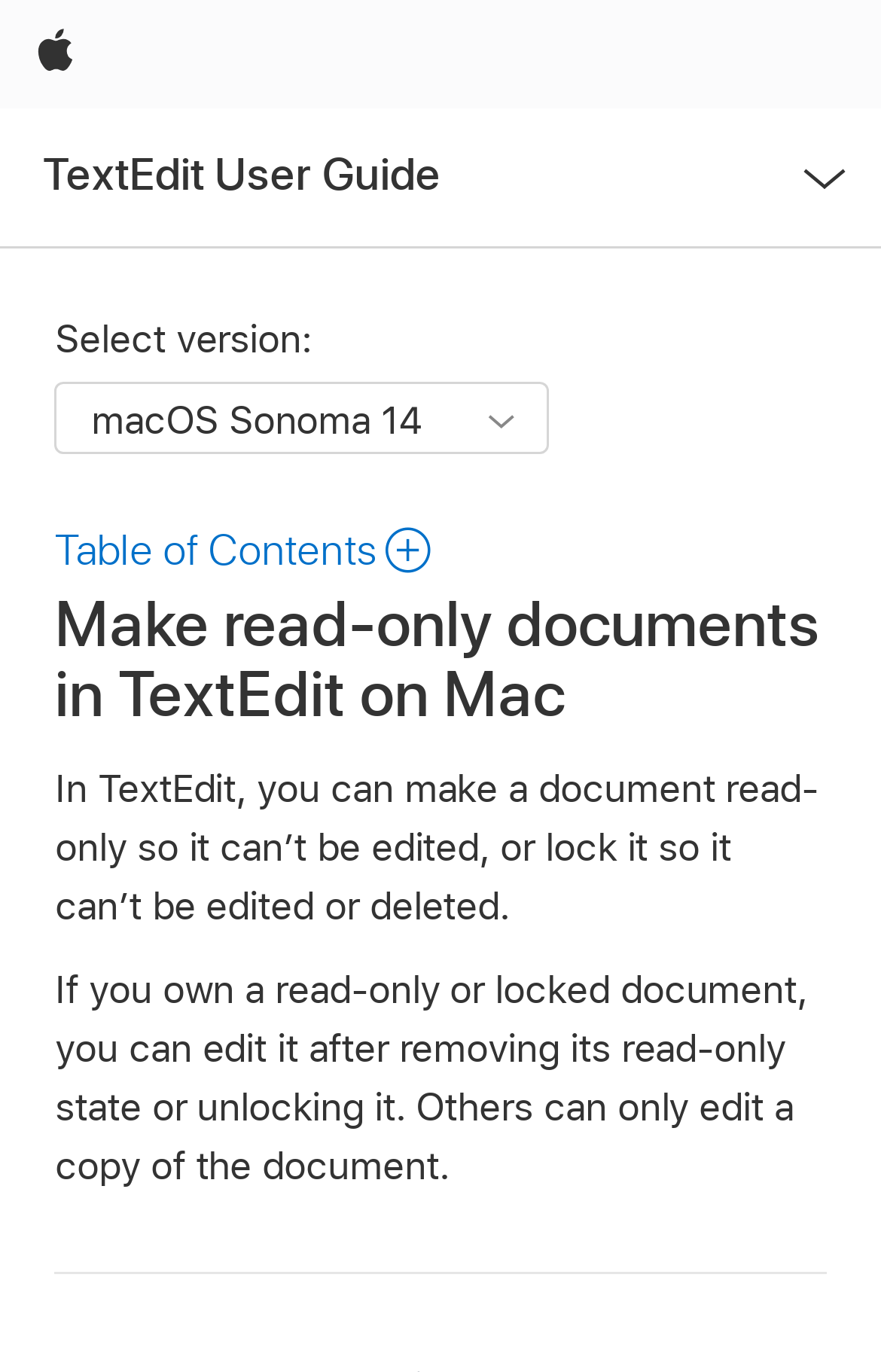Please extract the webpage's main title and generate its text content.

Make read-only documents in TextEdit on Mac